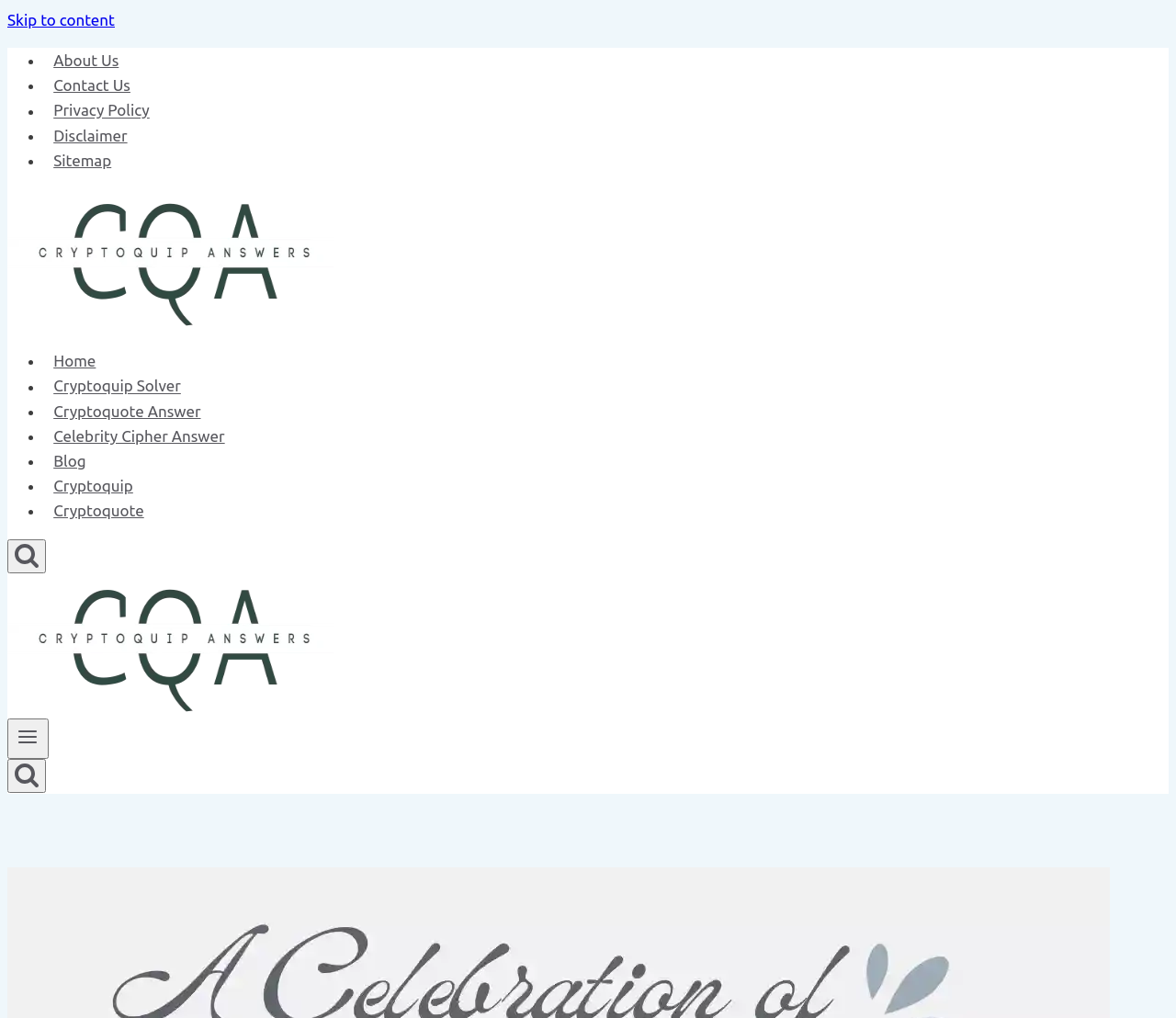Identify the bounding box coordinates for the UI element mentioned here: "Cryptoquip". Provide the coordinates as four float values between 0 and 1, i.e., [left, top, right, bottom].

[0.038, 0.459, 0.121, 0.495]